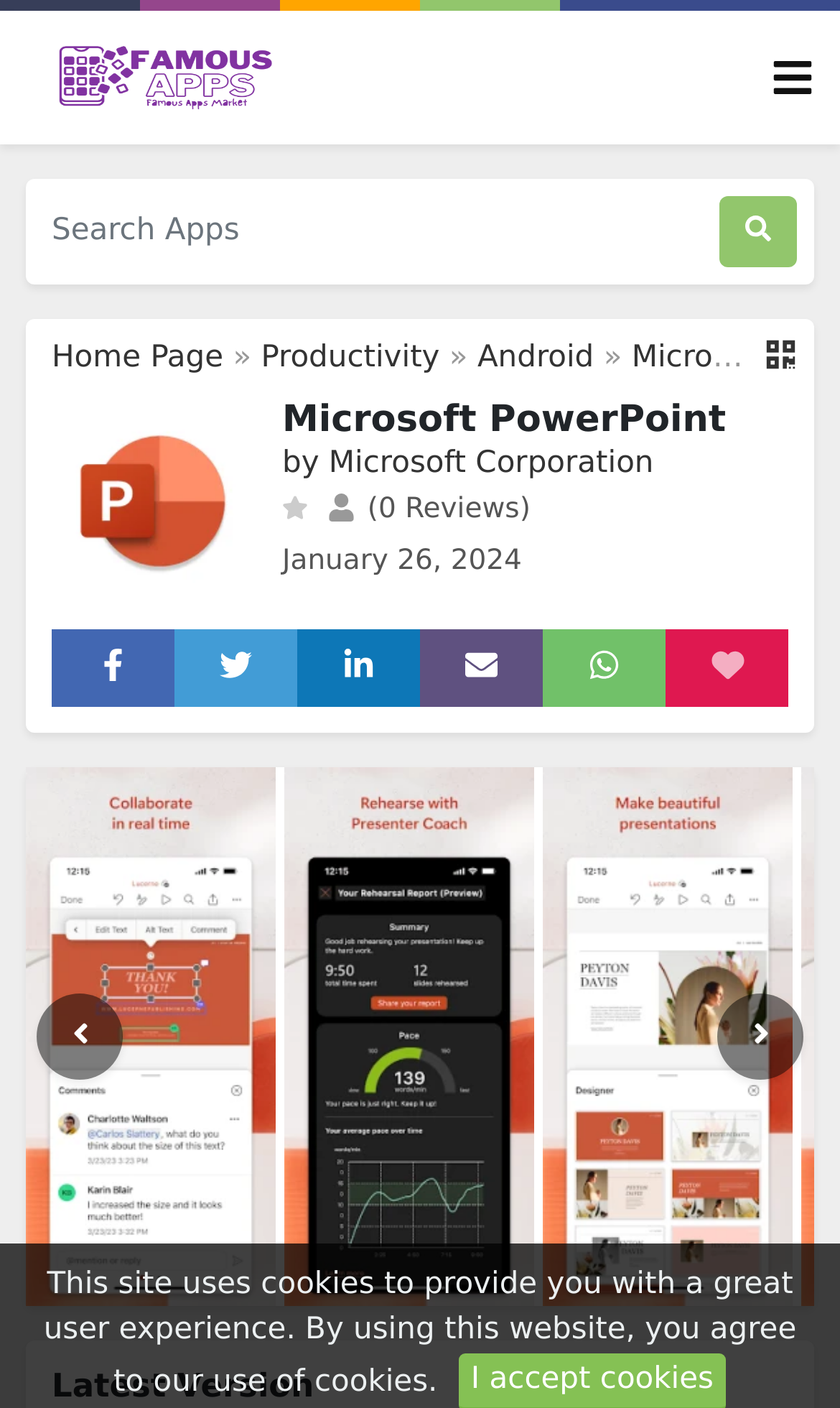Highlight the bounding box coordinates of the element you need to click to perform the following instruction: "Search for apps."

[0.051, 0.139, 0.836, 0.19]